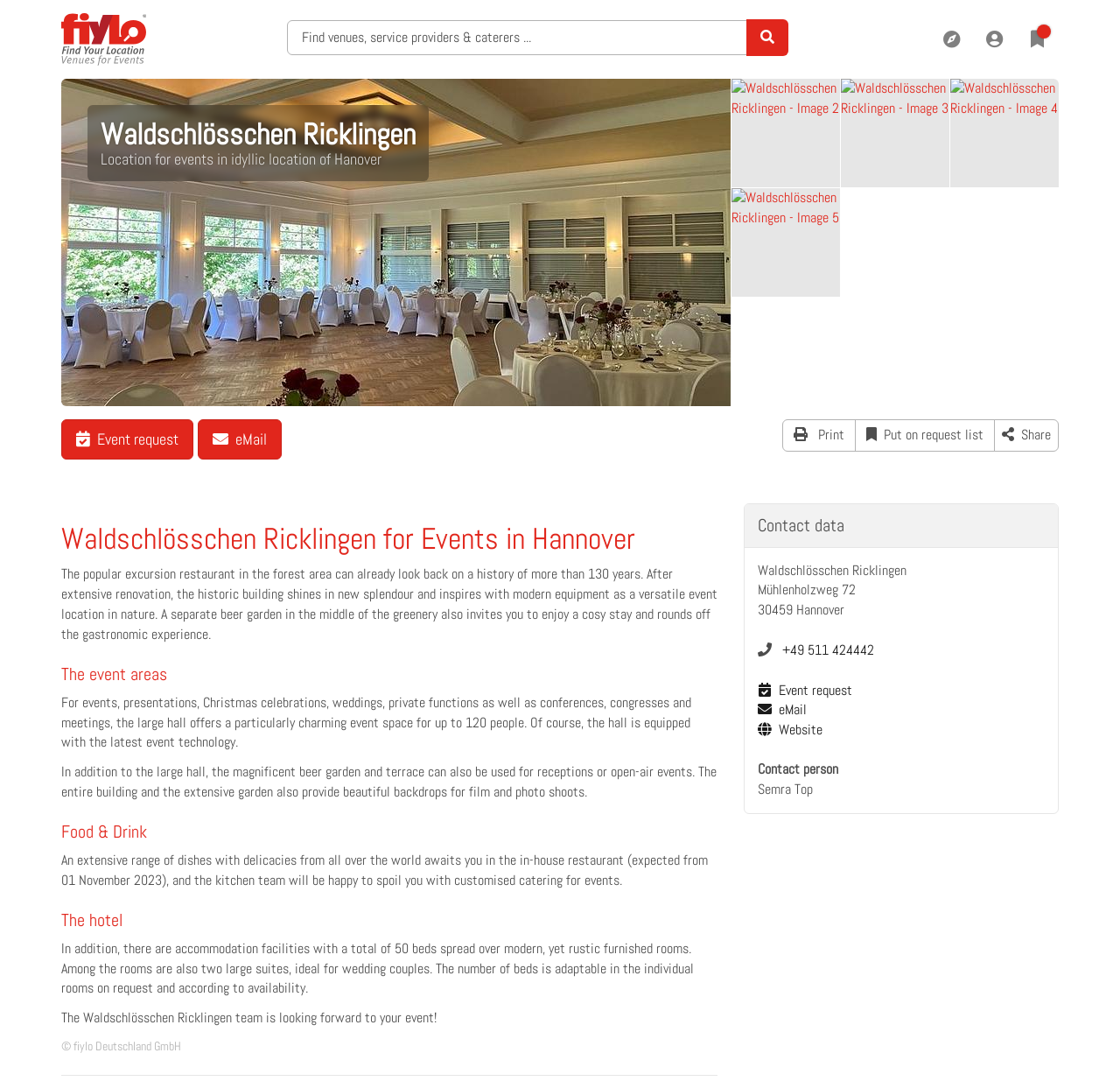Please give a succinct answer to the question in one word or phrase:
What is the capacity of the large hall?

120 people